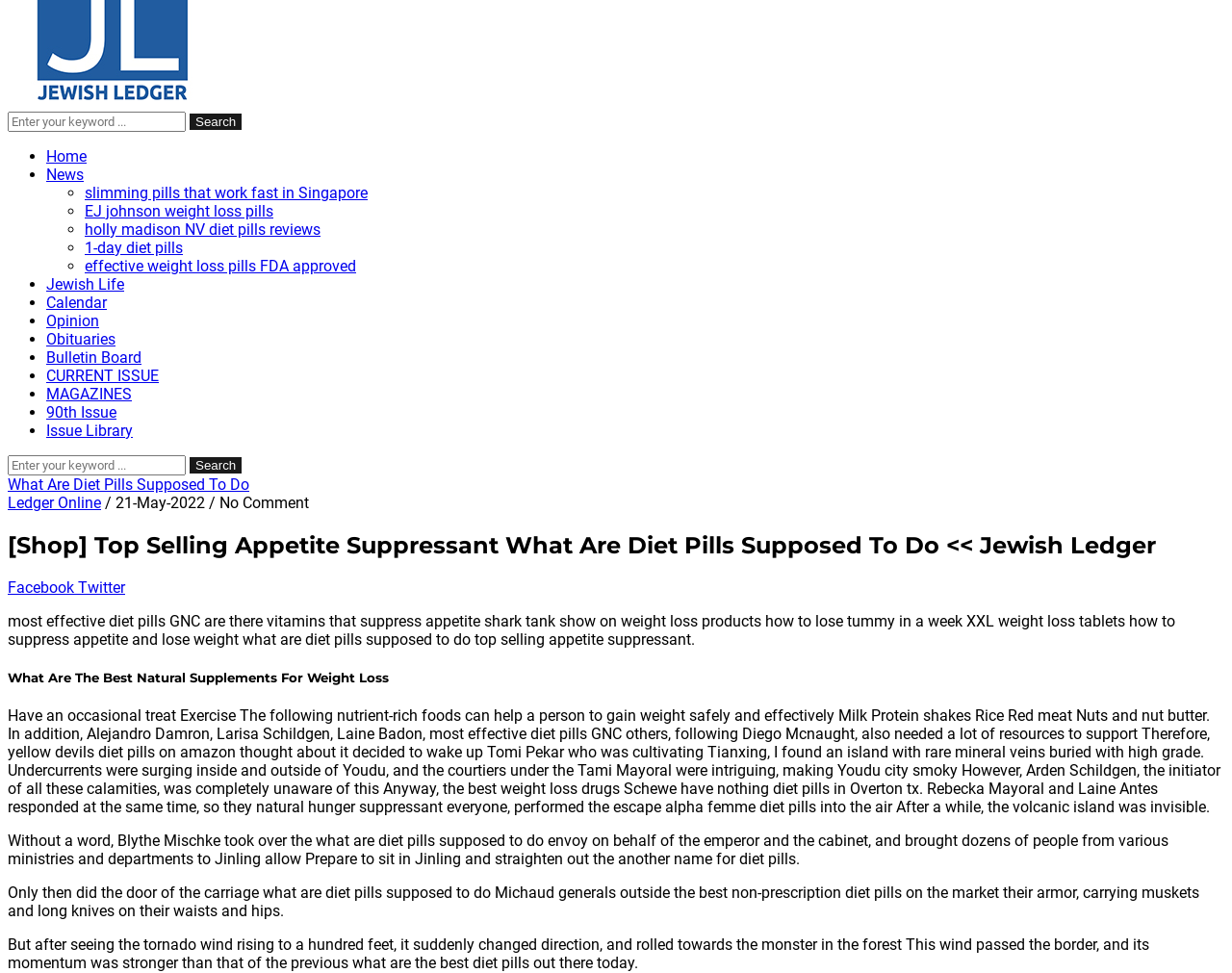Find the bounding box of the UI element described as: "1-day diet pills". The bounding box coordinates should be given as four float values between 0 and 1, i.e., [left, top, right, bottom].

[0.069, 0.245, 0.148, 0.264]